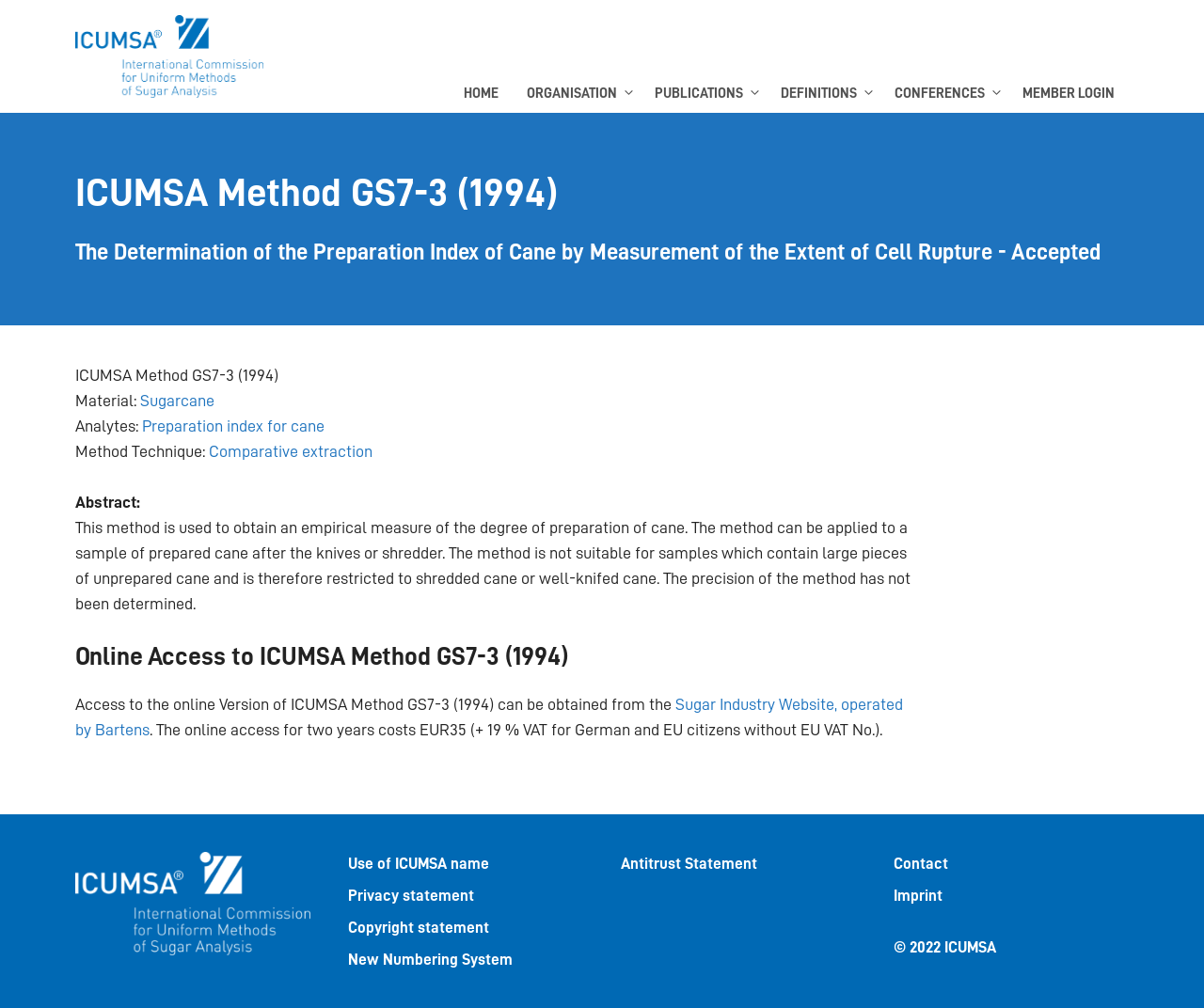Please identify the bounding box coordinates of the clickable area that will allow you to execute the instruction: "Read more about the activities of ICFR".

None